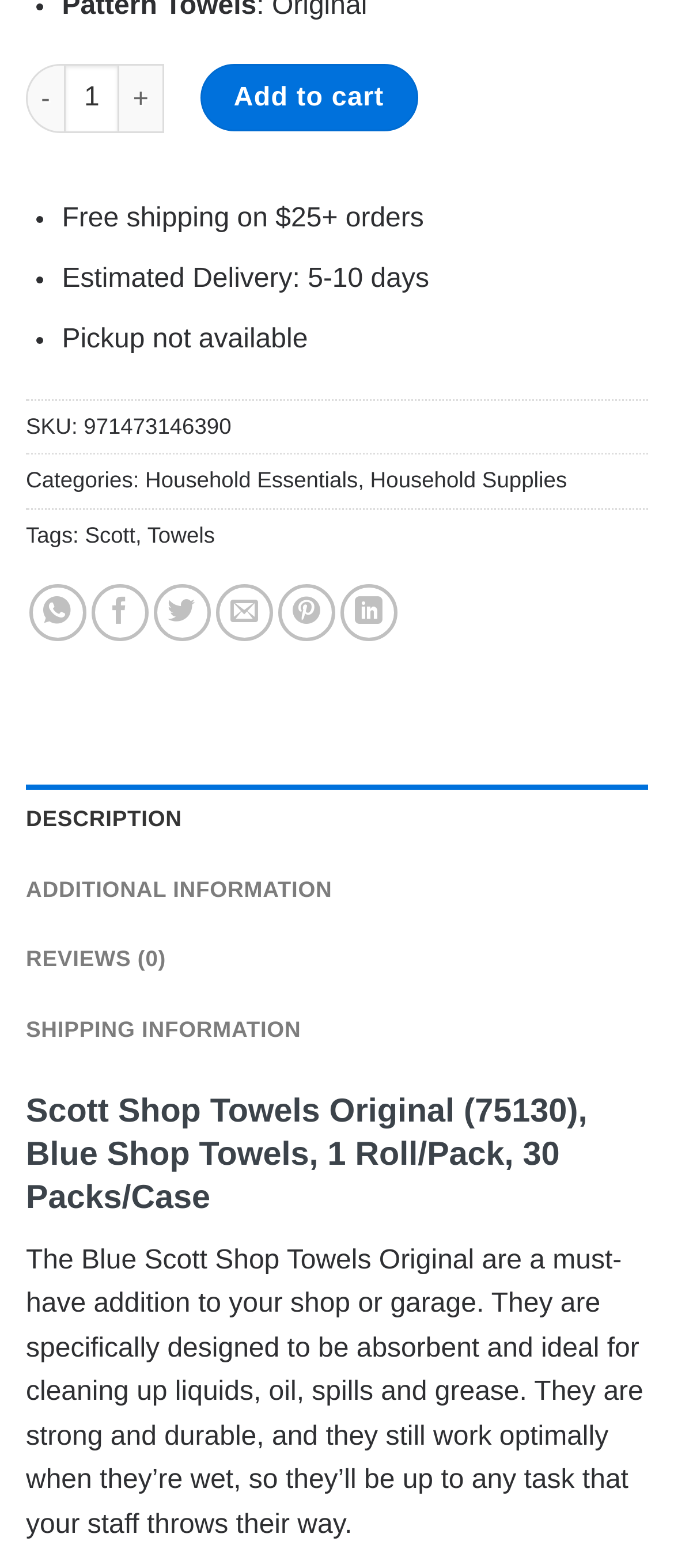Identify the bounding box coordinates of the section that should be clicked to achieve the task described: "View product description".

[0.038, 0.501, 0.962, 0.545]